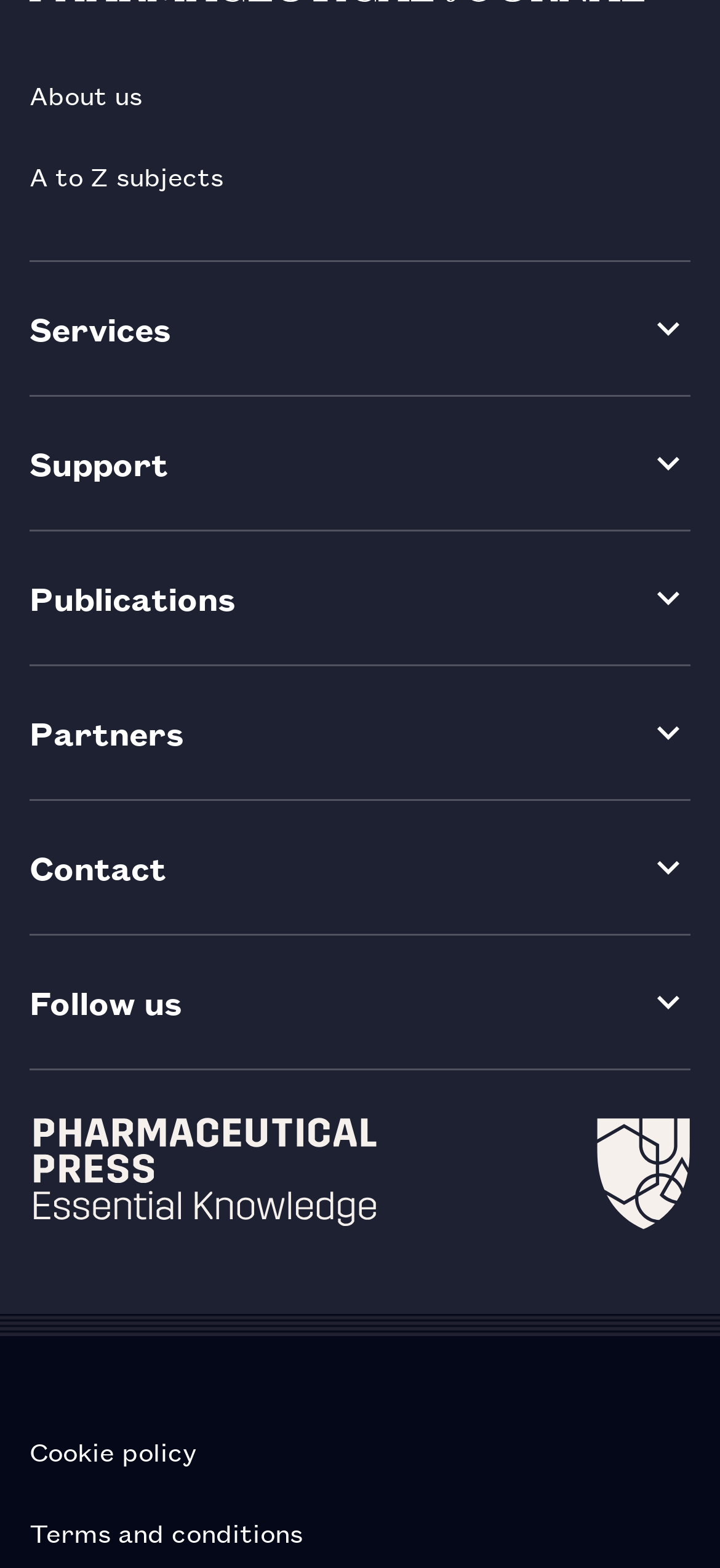Provide your answer in one word or a succinct phrase for the question: 
How many links are there in the top menu?

7